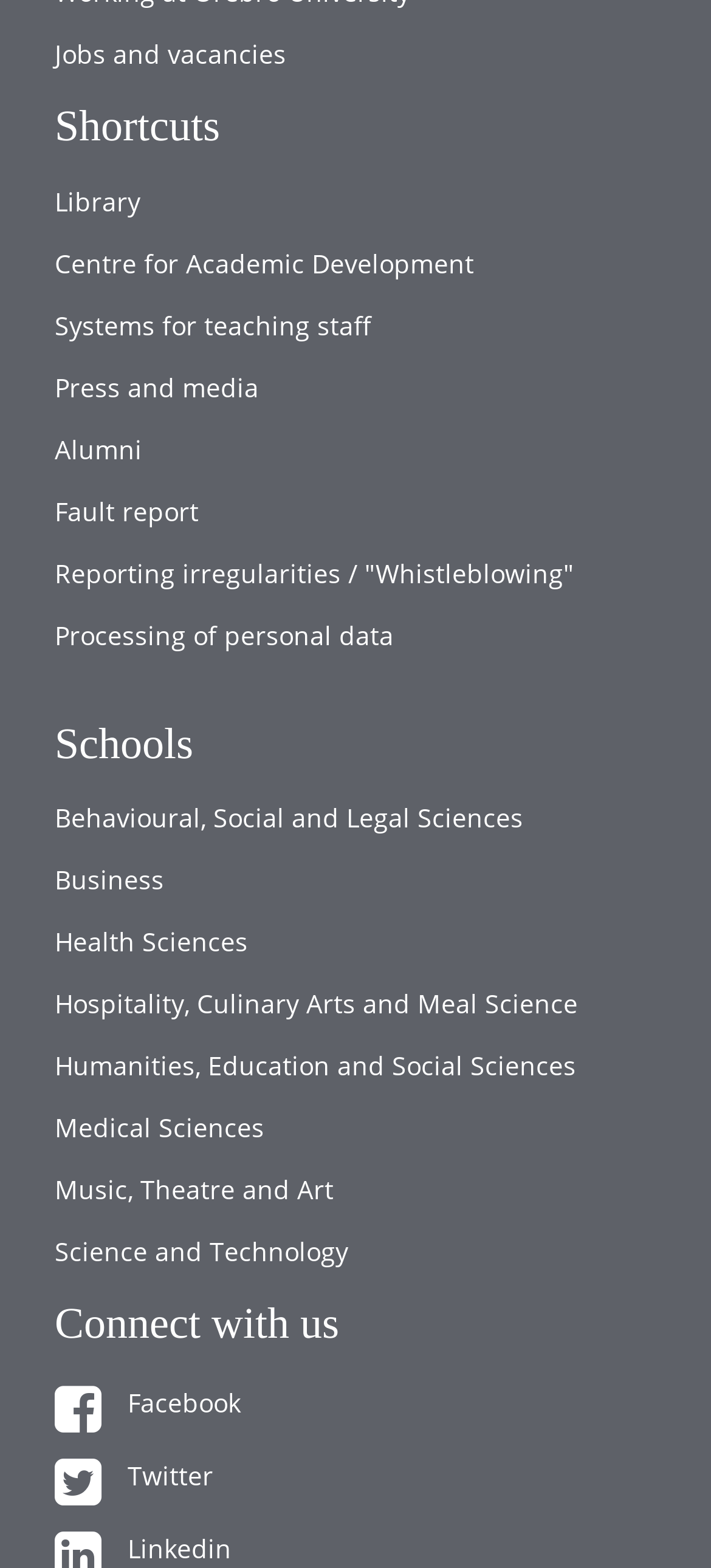Specify the bounding box coordinates of the area that needs to be clicked to achieve the following instruction: "Explore the School of Humanities, Education and Social Sciences".

[0.077, 0.66, 0.923, 0.7]